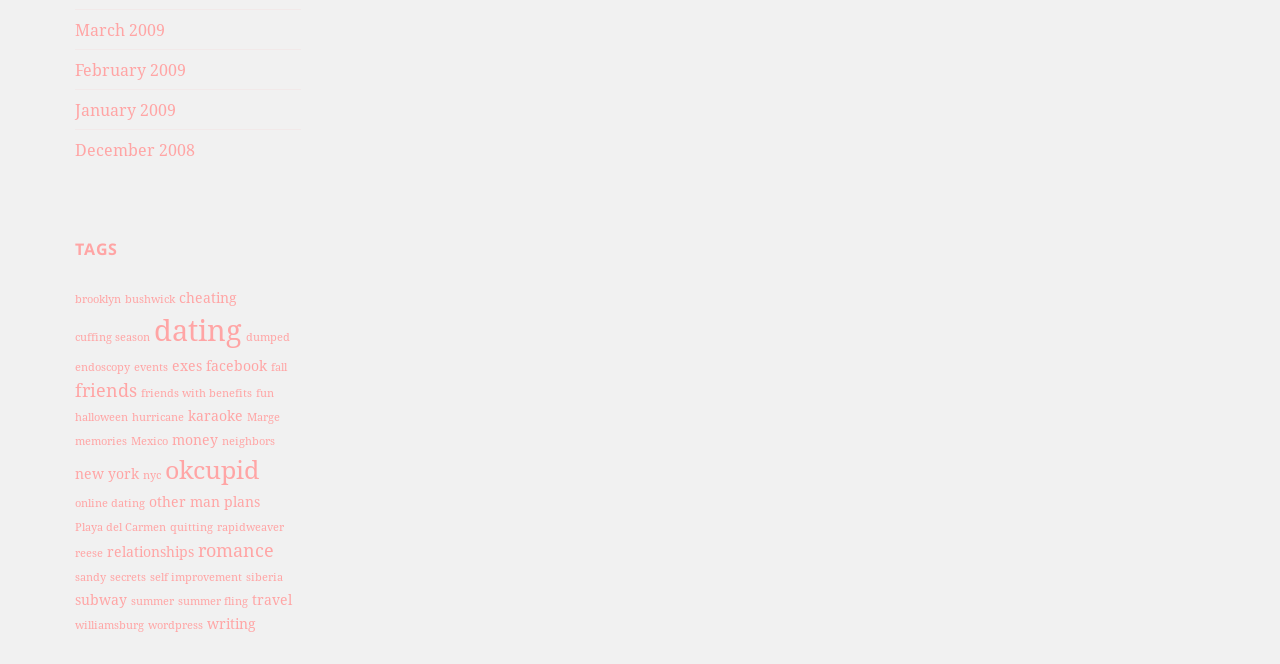Specify the bounding box coordinates for the region that must be clicked to perform the given instruction: "Click on the 'March 2009' link".

[0.059, 0.028, 0.129, 0.061]